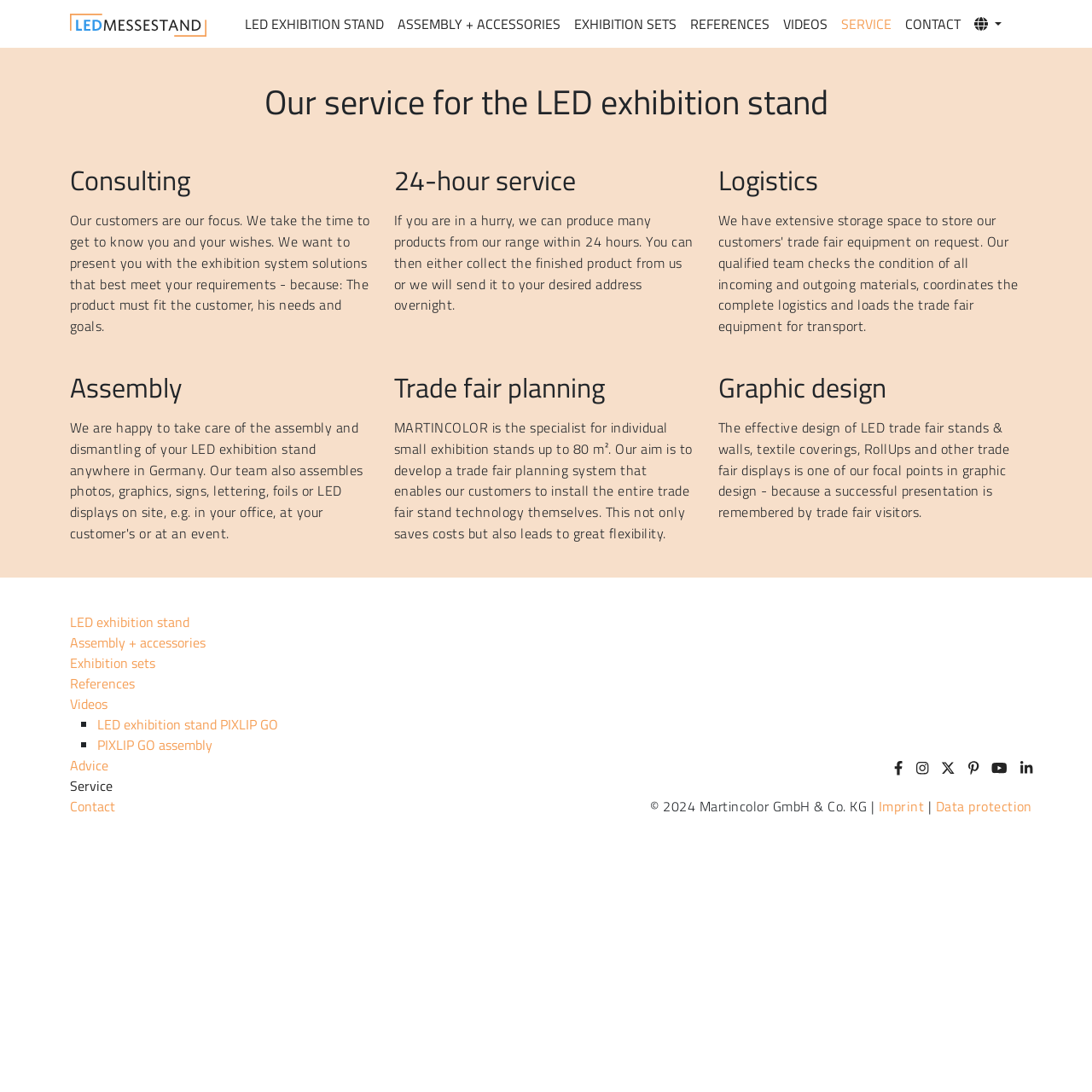Identify the bounding box coordinates for the element you need to click to achieve the following task: "Open the 'Language Menu'". Provide the bounding box coordinates as four float numbers between 0 and 1, in the form [left, top, right, bottom].

[0.886, 0.006, 0.923, 0.038]